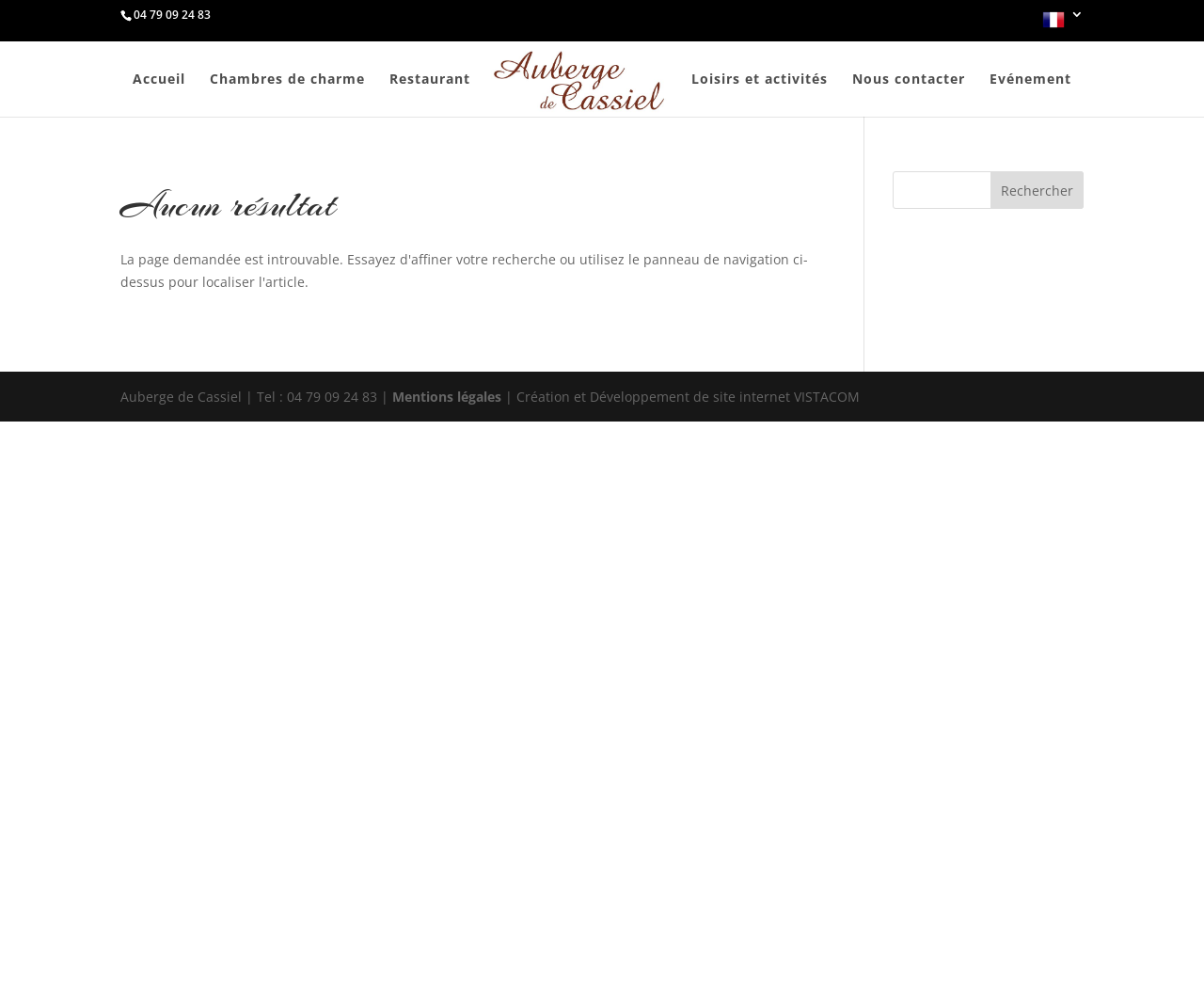What is the phone number displayed?
Please use the visual content to give a single word or phrase answer.

04 79 09 24 83